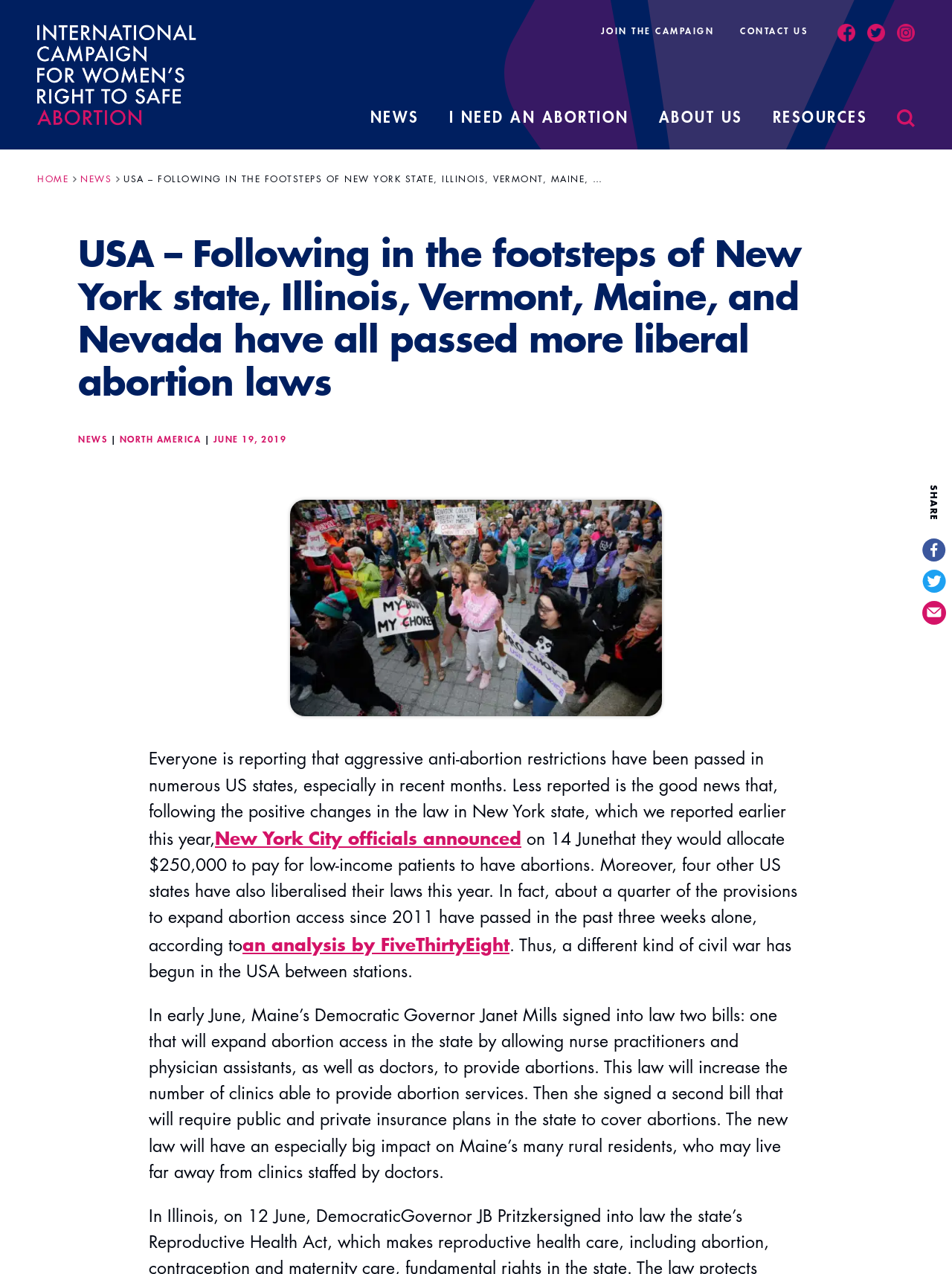Examine the image and give a thorough answer to the following question:
What is the function of the 'SEARCH THIS SITE' link?

The 'SEARCH THIS SITE' link is a search function that allows visitors to search for specific content within the website. This is a common feature on websites, and its presence suggests that the website has a large amount of content that visitors may want to search through.